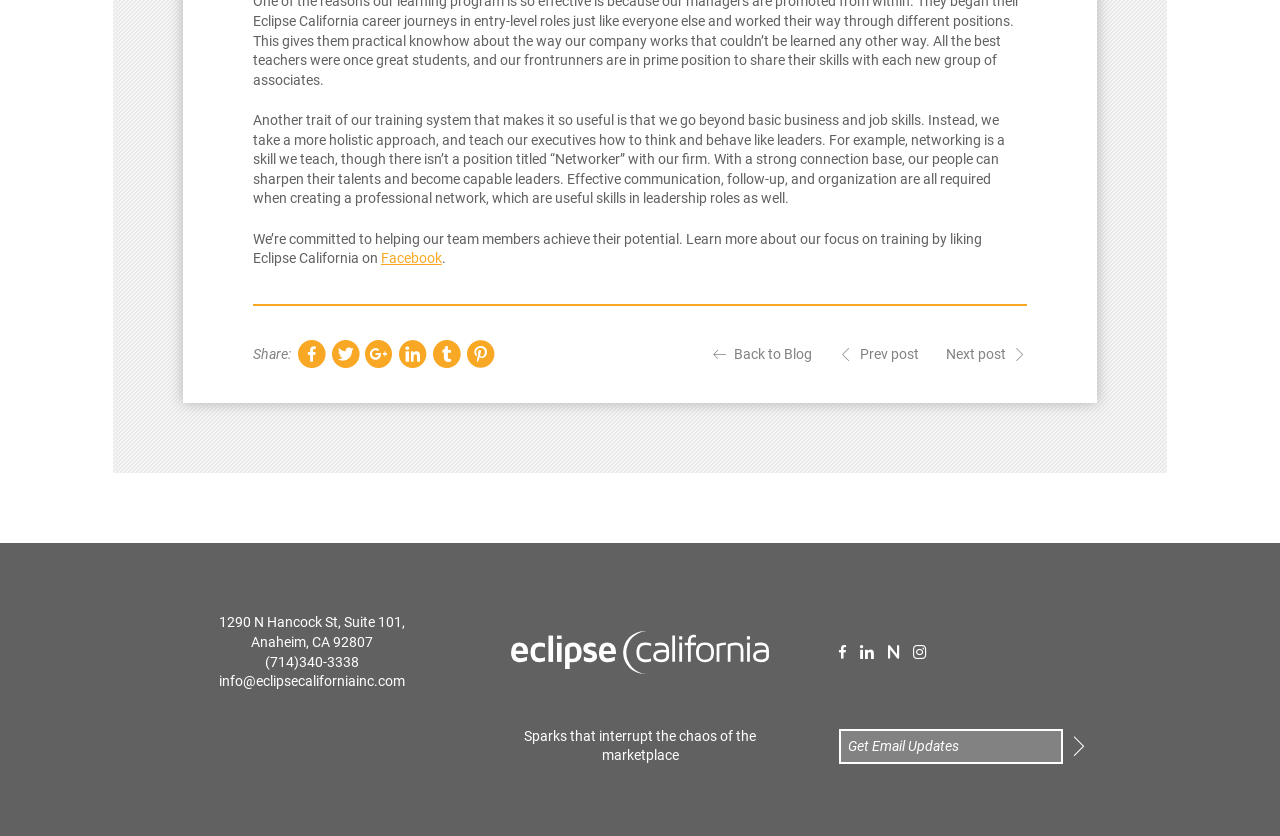Please determine the bounding box coordinates of the element's region to click in order to carry out the following instruction: "Click on Facebook". The coordinates should be four float numbers between 0 and 1, i.e., [left, top, right, bottom].

[0.298, 0.299, 0.345, 0.319]